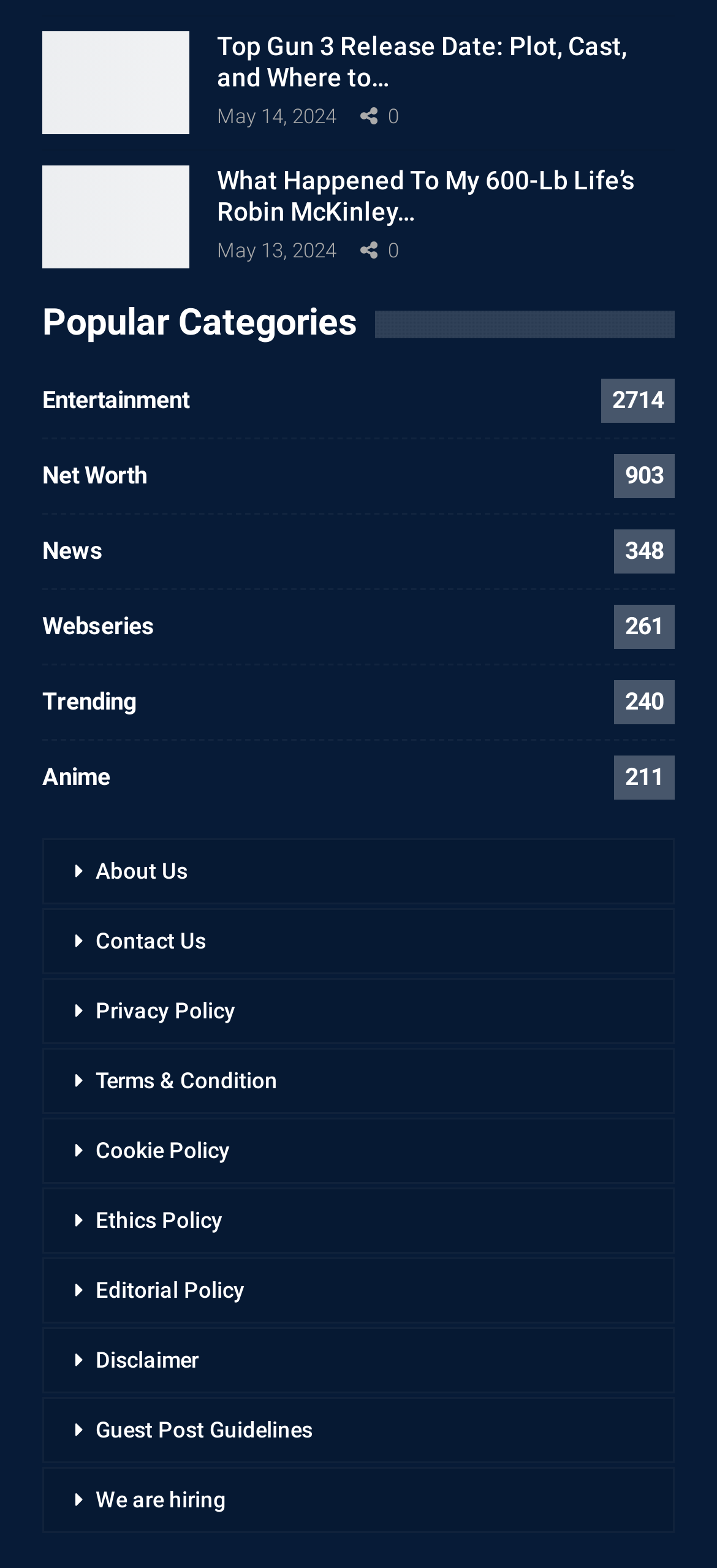Specify the bounding box coordinates for the region that must be clicked to perform the given instruction: "Check the latest news".

[0.059, 0.106, 0.264, 0.172]